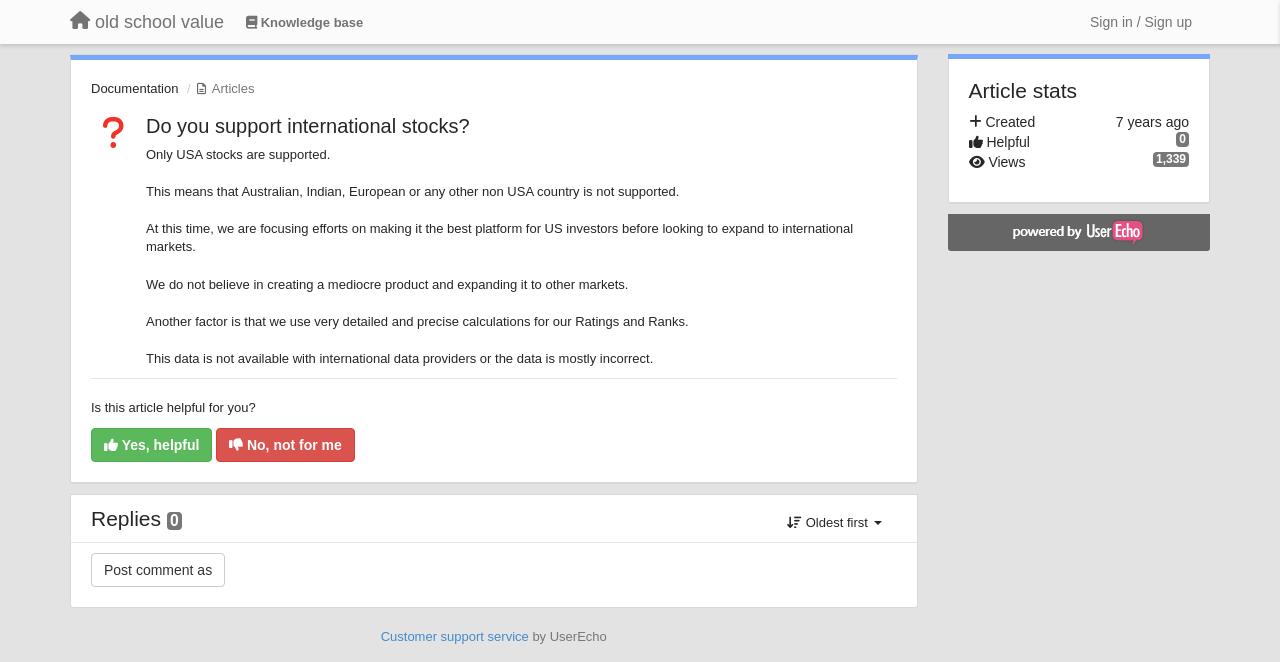Identify and provide the text content of the webpage's primary headline.

Do you support international stocks?